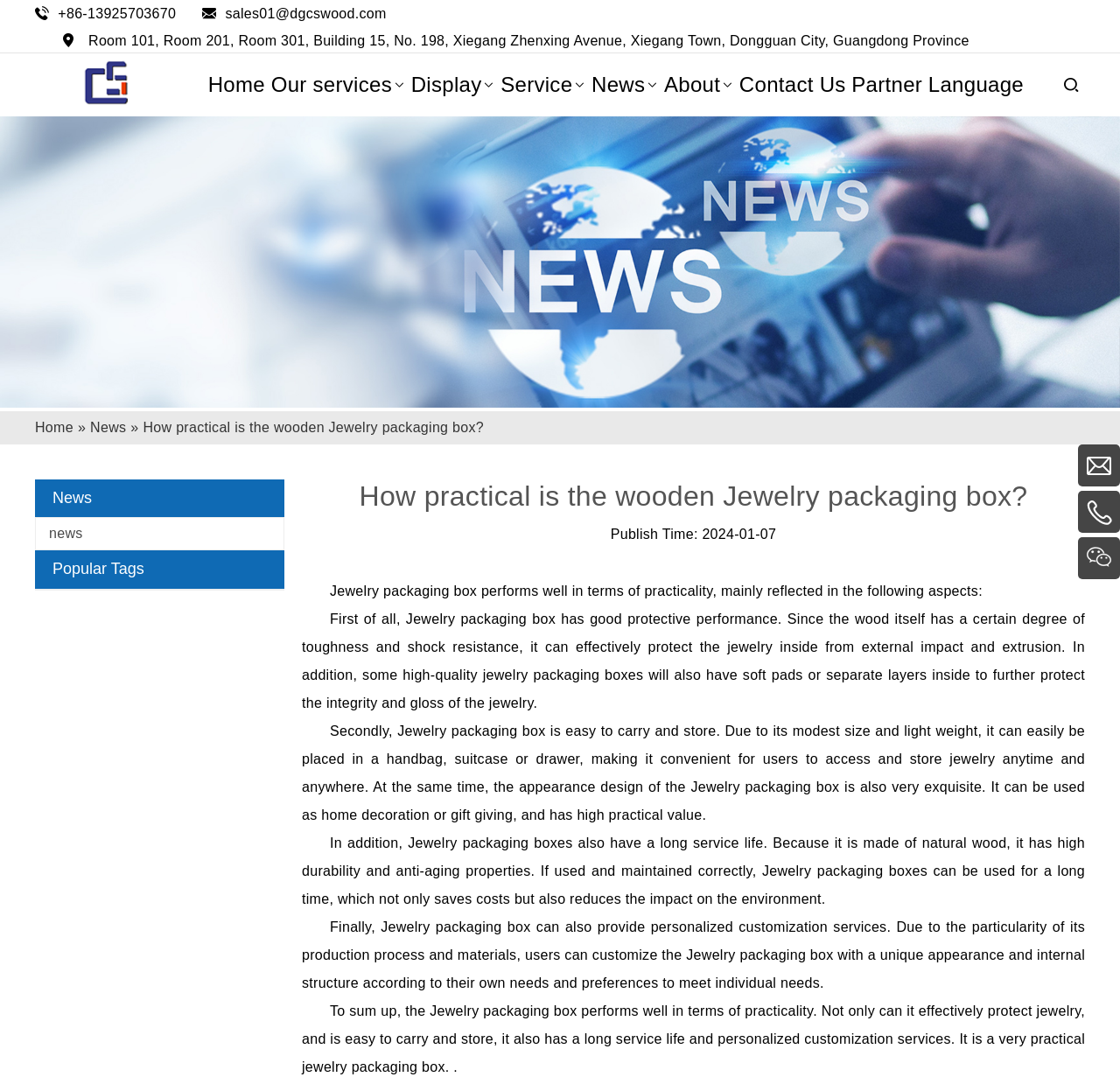What is the main advantage of wooden jewelry packaging boxes?
Refer to the screenshot and respond with a concise word or phrase.

Good protective performance